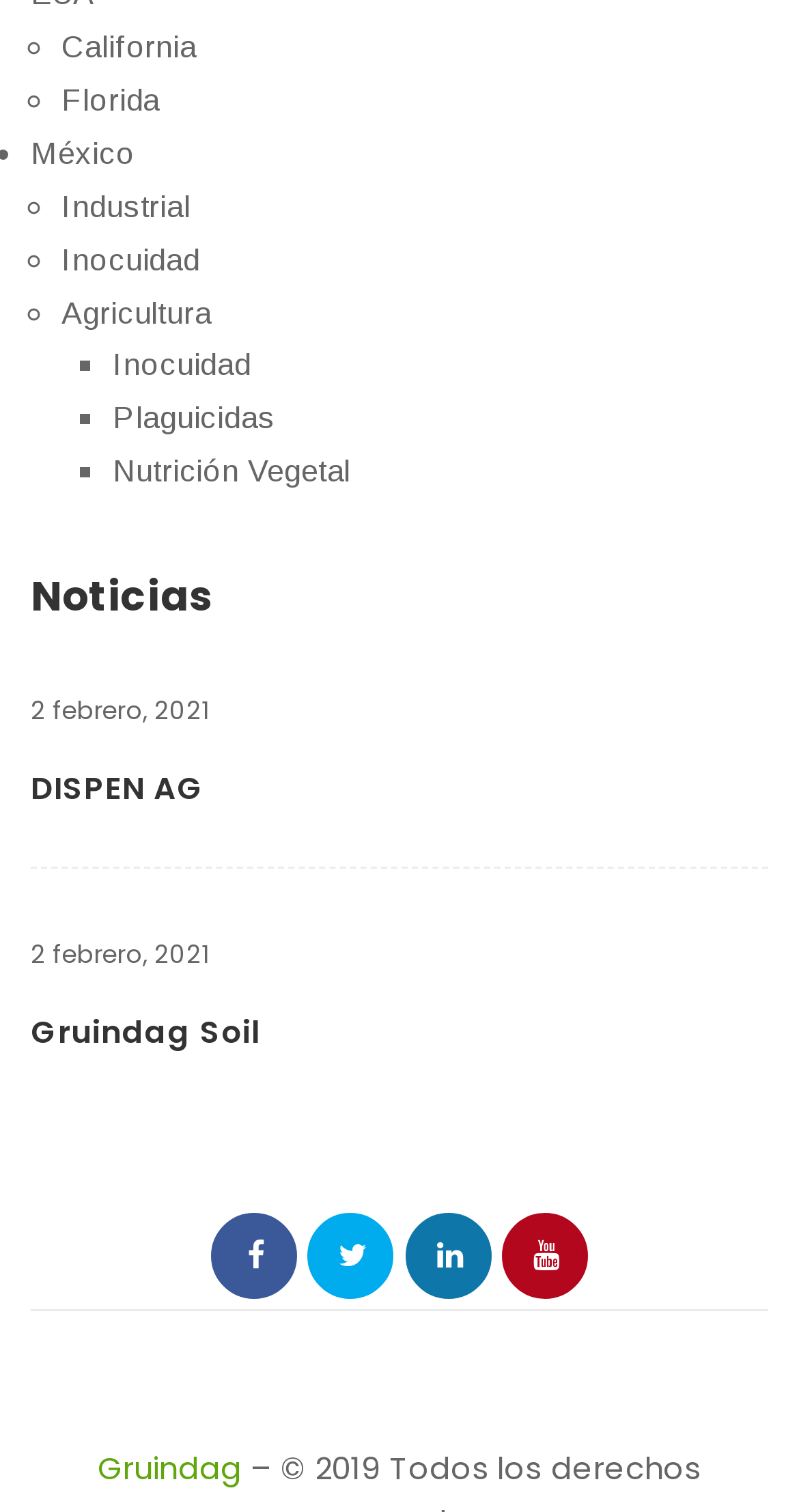Identify the bounding box coordinates for the UI element described by the following text: "2 febrero, 2021". Provide the coordinates as four float numbers between 0 and 1, in the format [left, top, right, bottom].

[0.038, 0.619, 0.263, 0.642]